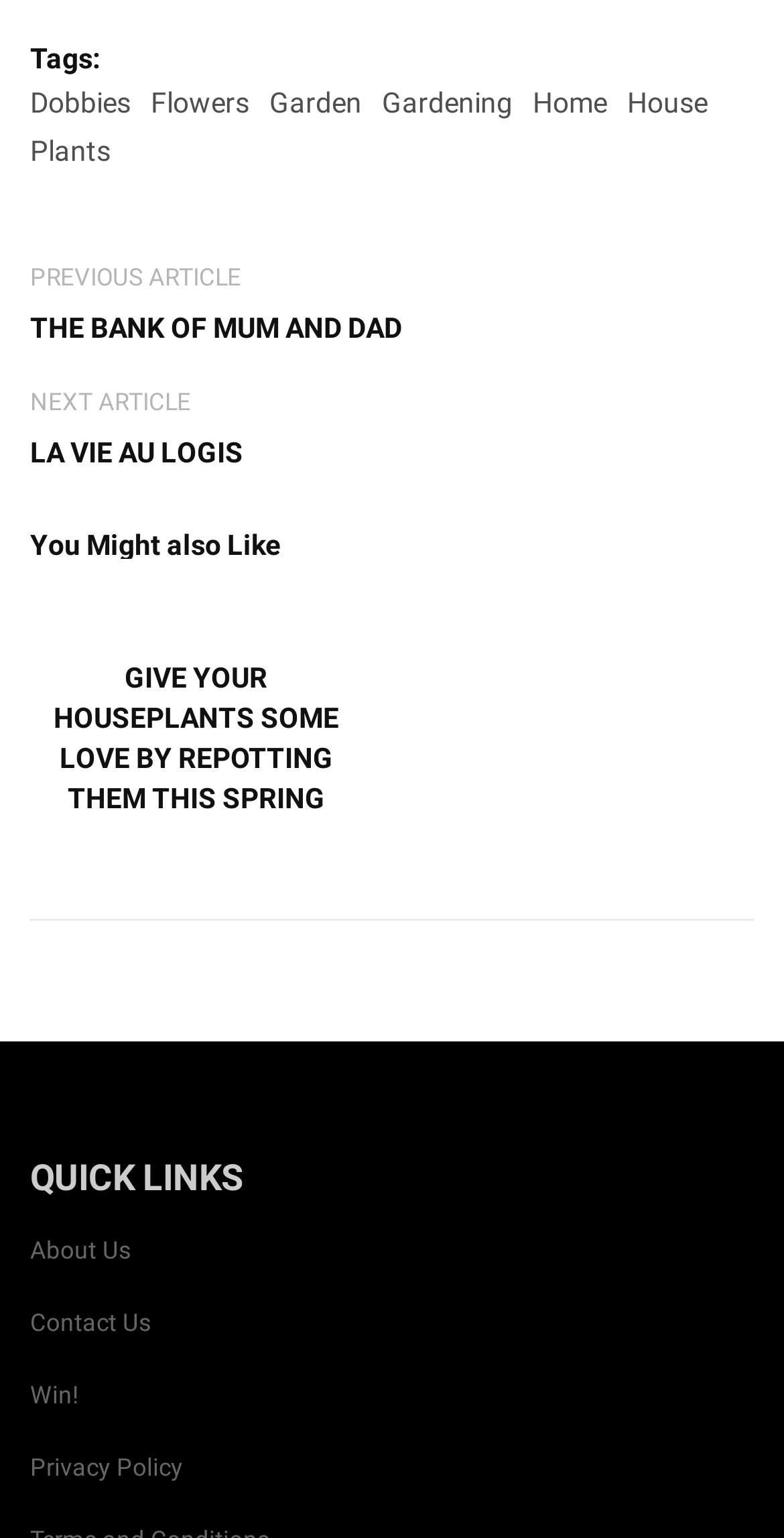What is the text above the 'THE BANK OF MUM AND DAD' link?
Please provide a single word or phrase as the answer based on the screenshot.

PREVIOUS ARTICLE